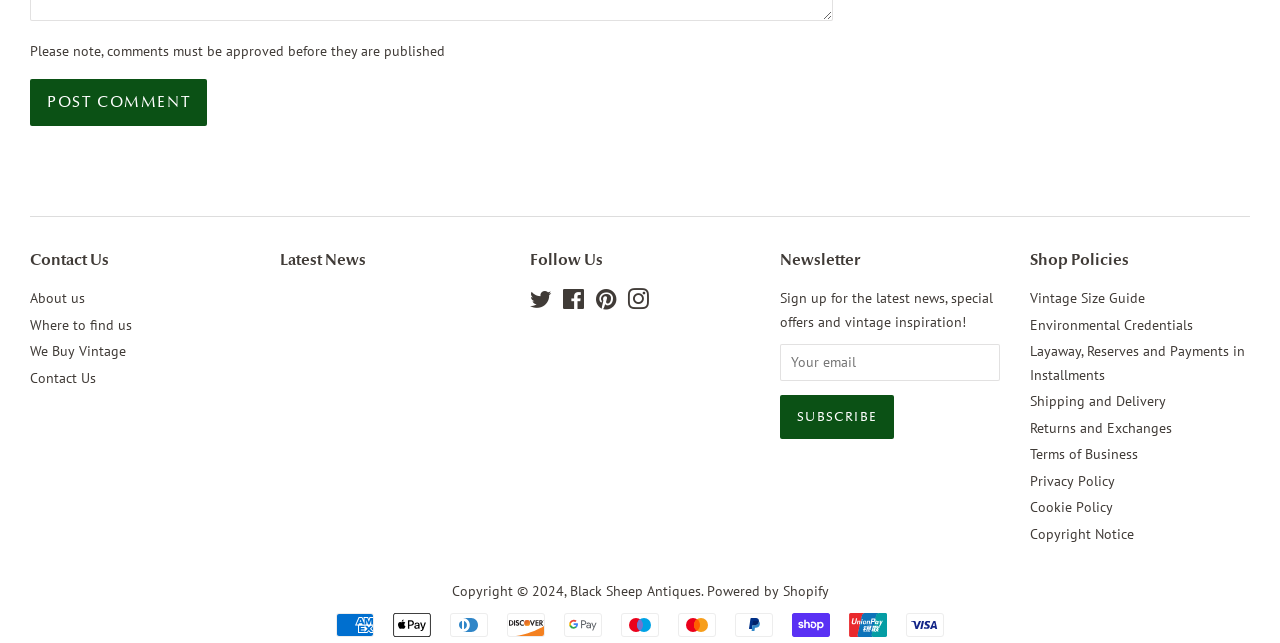Provide the bounding box coordinates, formatted as (top-left x, top-left y, bottom-right x, bottom-right y), with all values being floating point numbers between 0 and 1. Identify the bounding box of the UI element that matches the description: Privacy Policy

[0.805, 0.733, 0.871, 0.761]